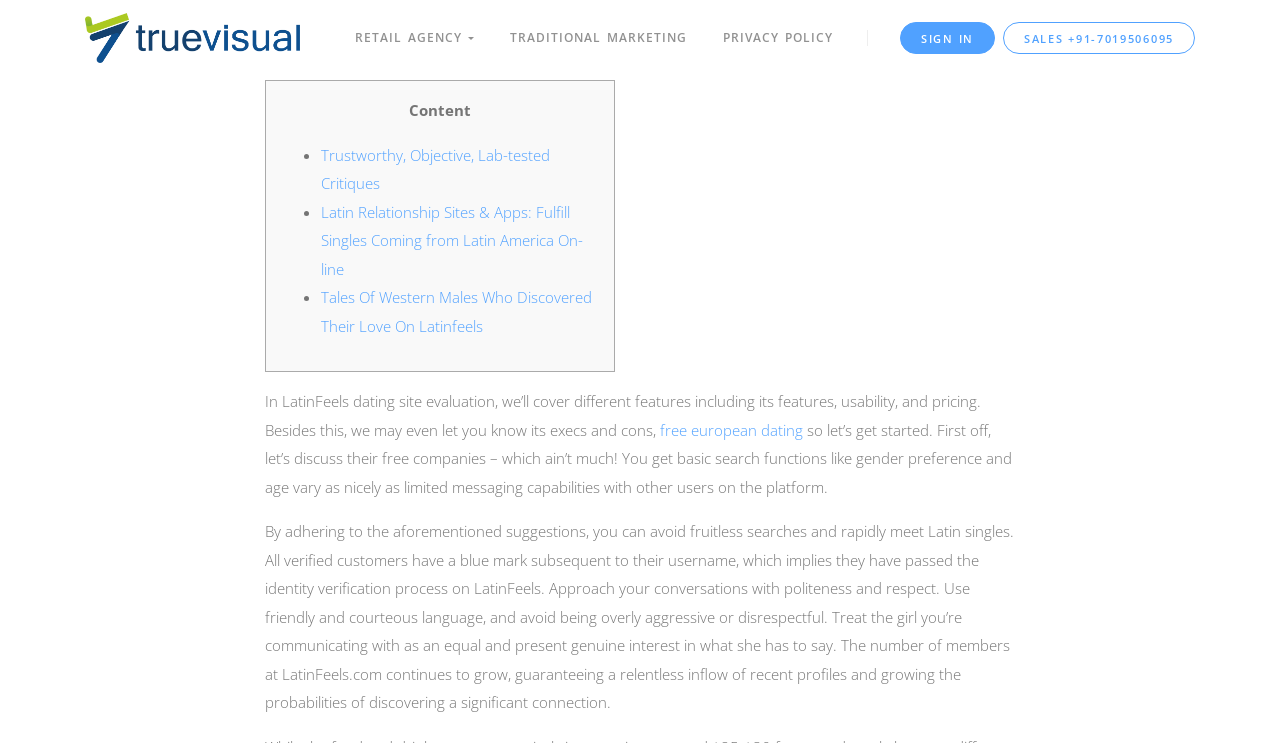Find the coordinates for the bounding box of the element with this description: "free european dating".

[0.516, 0.565, 0.627, 0.592]